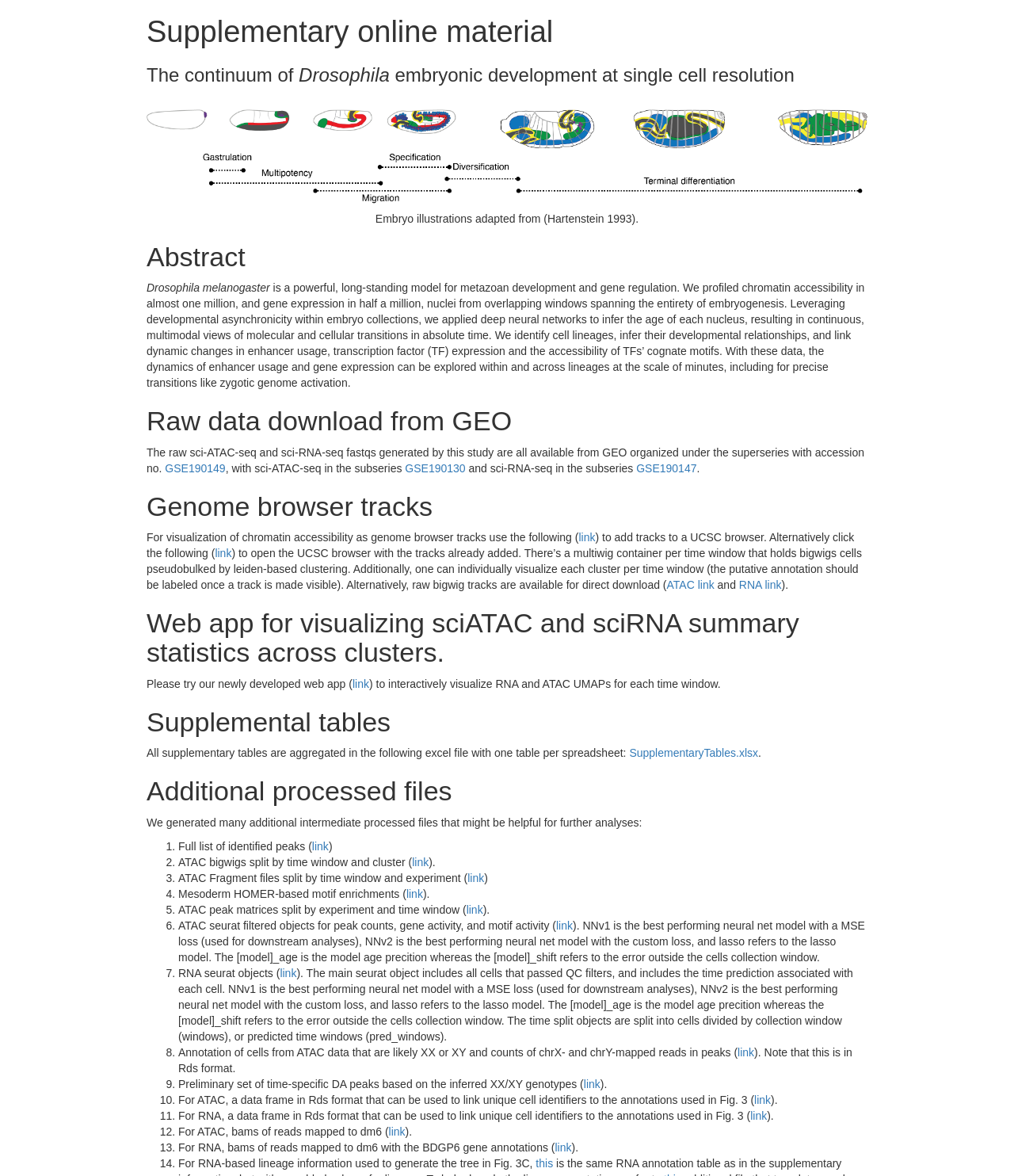Bounding box coordinates are specified in the format (top-left x, top-left y, bottom-right x, bottom-right y). All values are floating point numbers bounded between 0 and 1. Please provide the bounding box coordinate of the region this sentence describes: GSE190147

[0.627, 0.393, 0.687, 0.403]